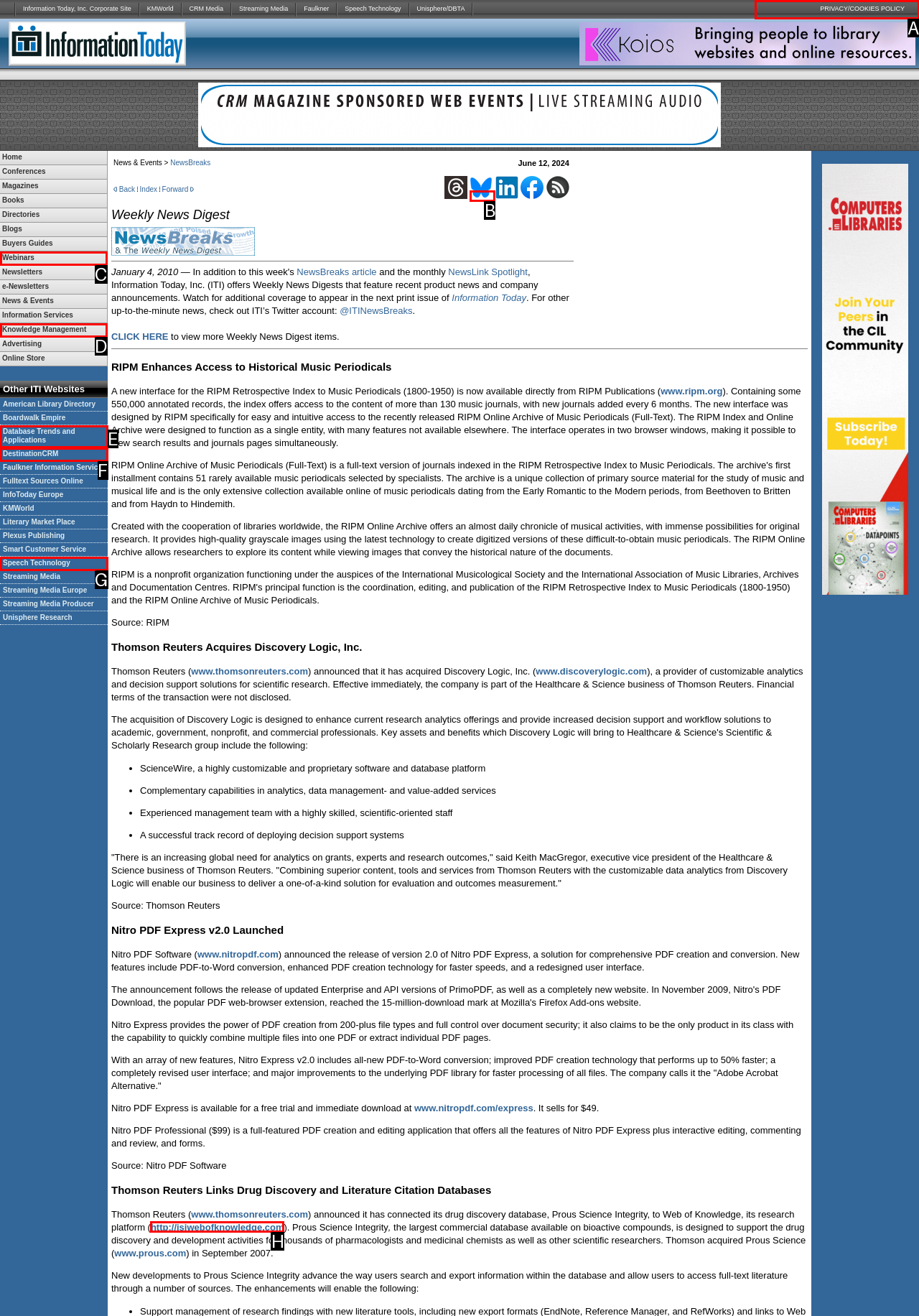Point out the option that best suits the description: Database Trends and Applications
Indicate your answer with the letter of the selected choice.

E